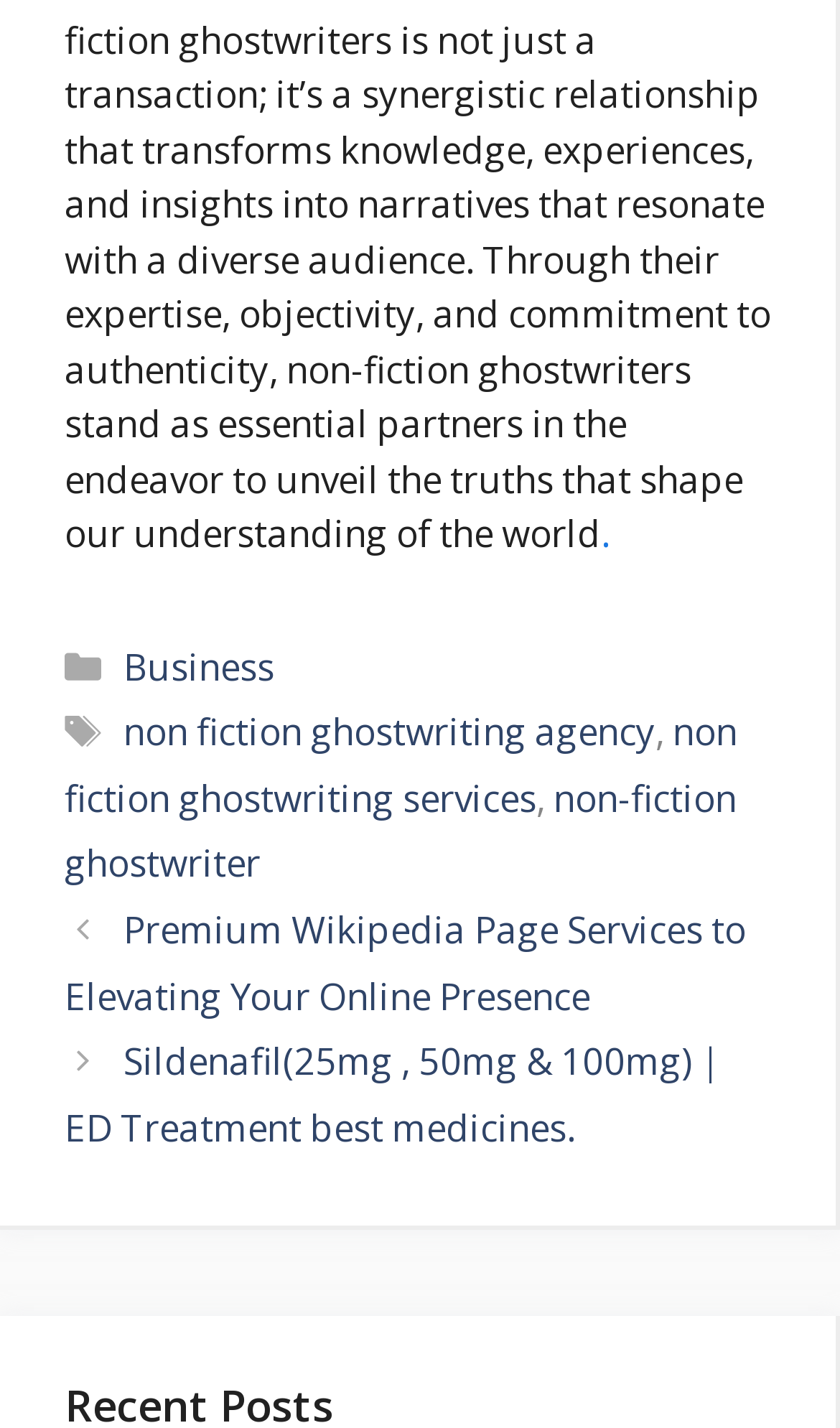What is the first category listed? Based on the image, give a response in one word or a short phrase.

Business